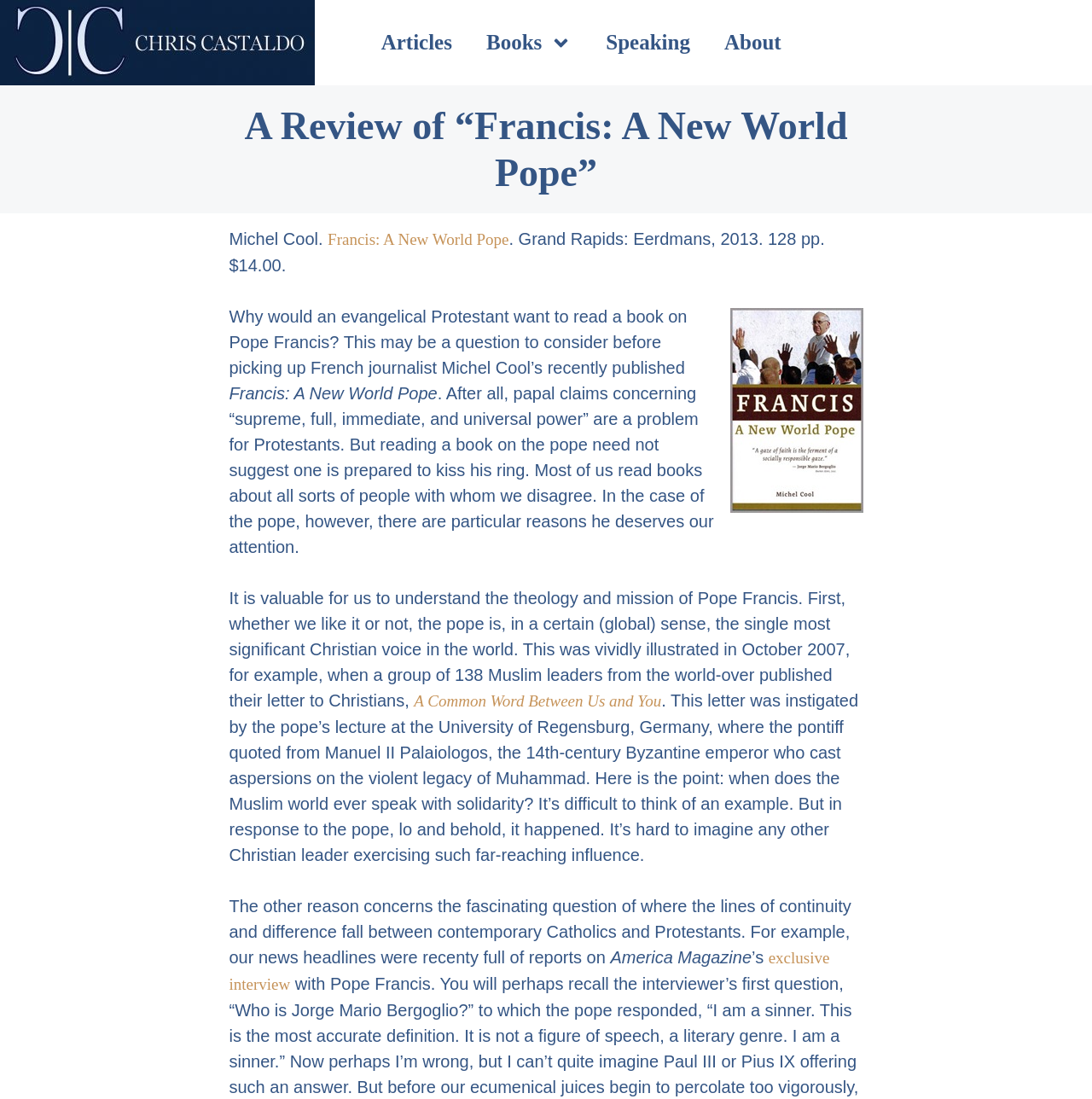Extract the text of the main heading from the webpage.

A Review of “Francis: A New World Pope”